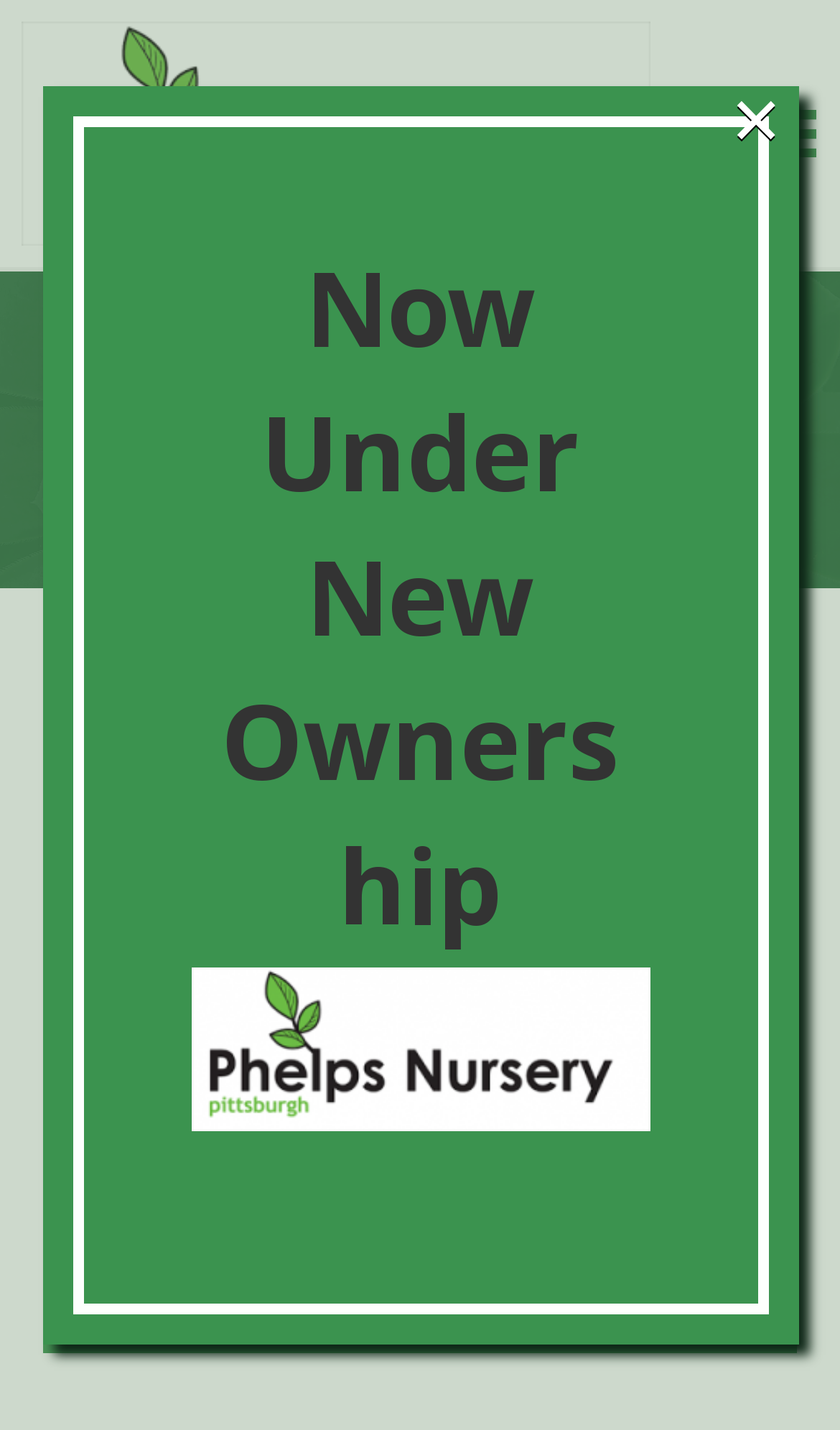What is the announcement on the page?
Please answer the question with a single word or phrase, referencing the image.

Now Under New Ownership